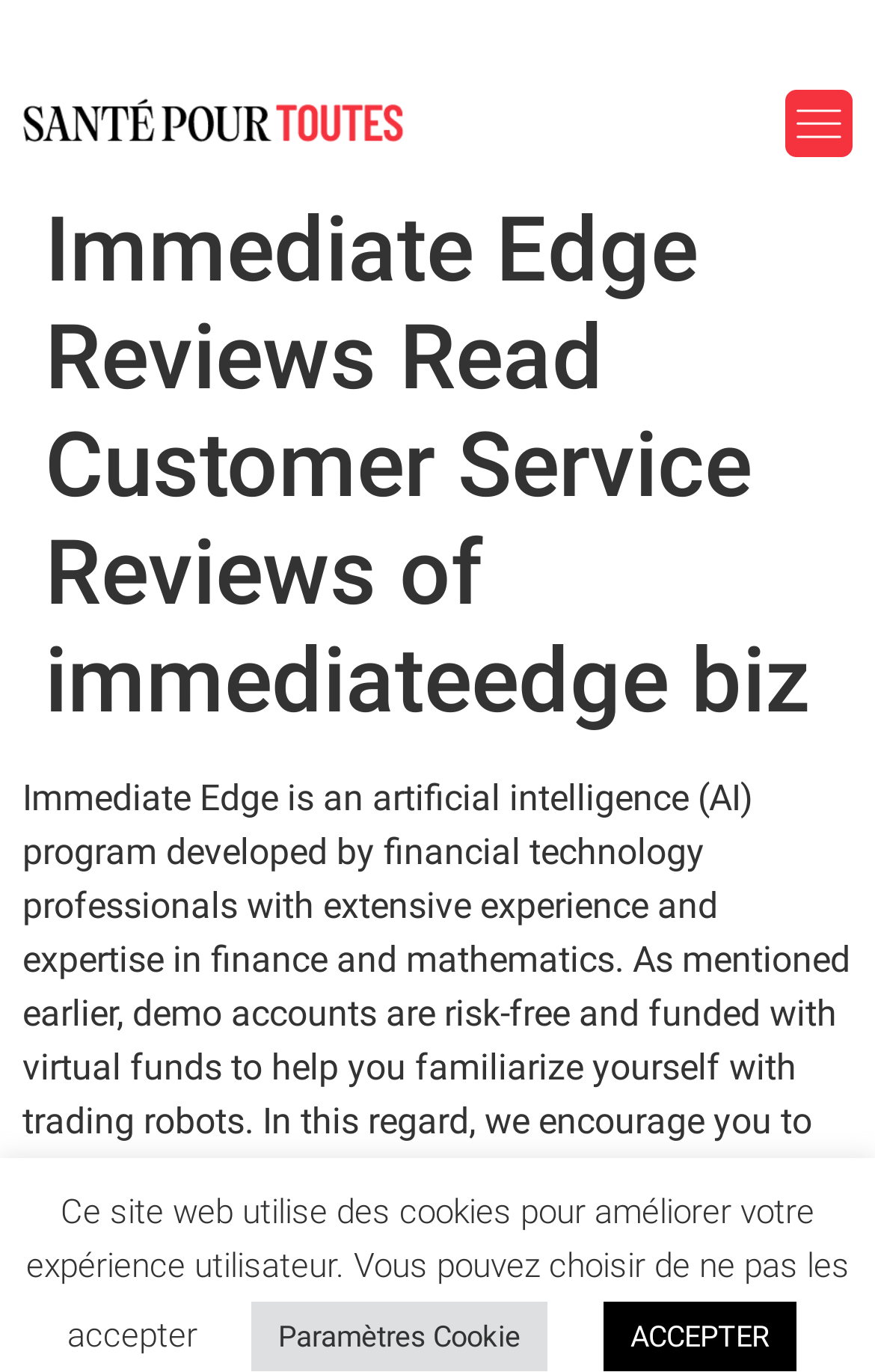Determine the bounding box for the UI element as described: "Paramètres Cookie". The coordinates should be represented as four float numbers between 0 and 1, formatted as [left, top, right, bottom].

[0.287, 0.949, 0.626, 0.999]